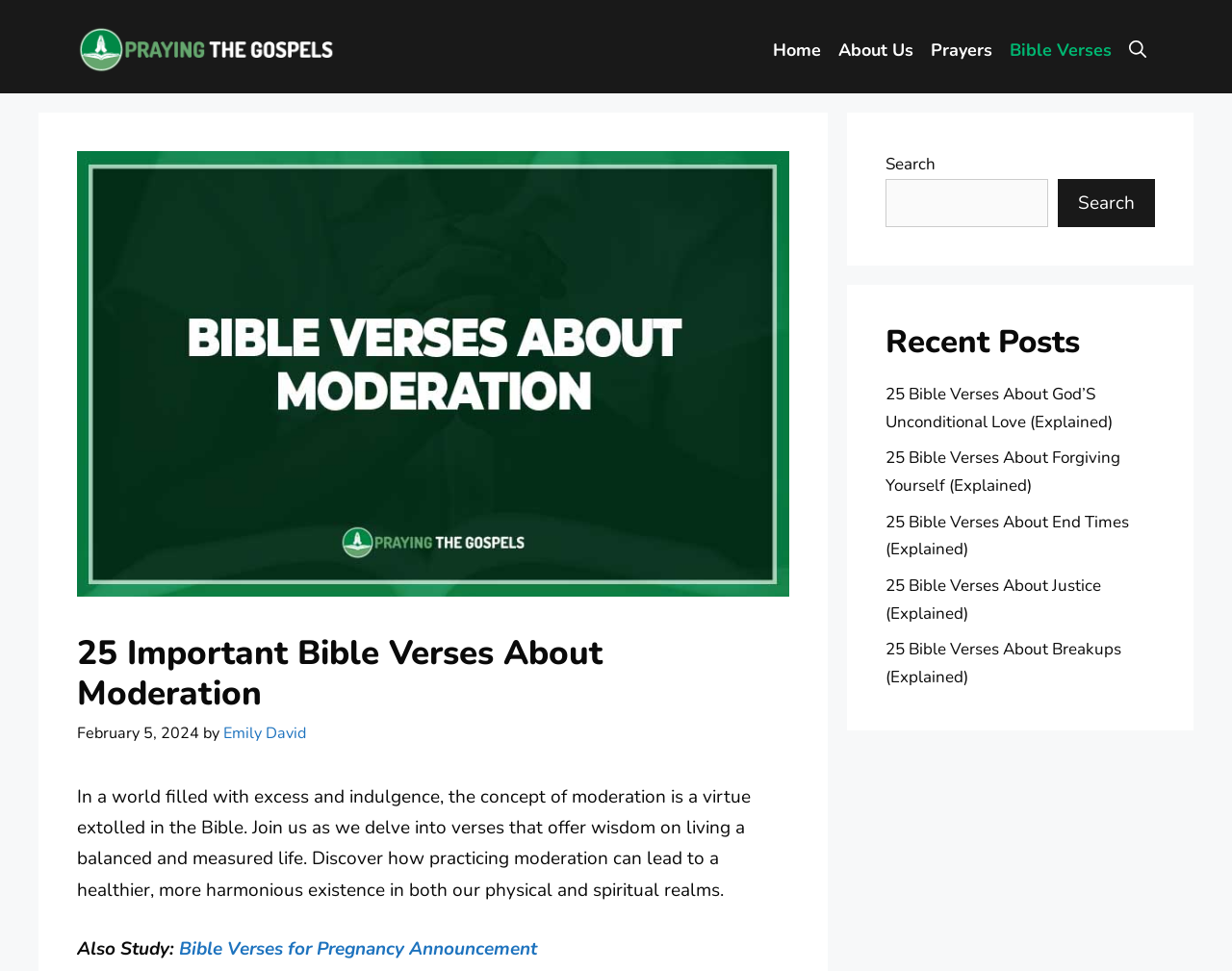Calculate the bounding box coordinates for the UI element based on the following description: "aria-label="Open Search Bar"". Ensure the coordinates are four float numbers between 0 and 1, i.e., [left, top, right, bottom].

[0.909, 0.029, 0.938, 0.074]